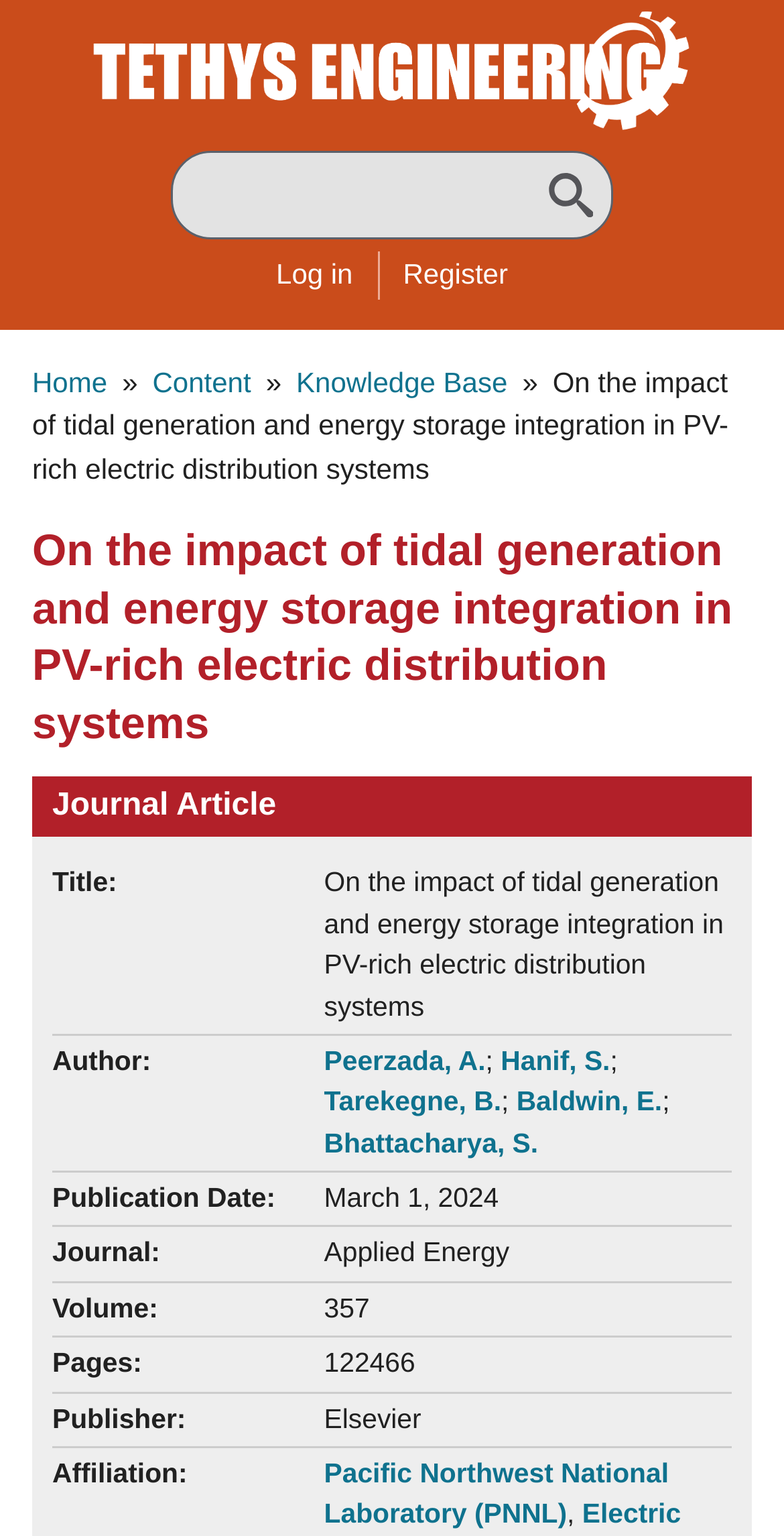Generate a detailed explanation of the webpage's features and information.

This webpage appears to be a research article page from Tethys Engineering, a technical aspects of marine renewable energy website. At the top left, there is a logo of Tethys Engineering, which is an image with a link to the website's homepage. Next to the logo, there is a link to skip to the main content. 

On the top right, there are two links: "Log in" and "Register". Below these links, there is a navigation menu, also known as a breadcrumb, which shows the current page's location within the website's hierarchy. The breadcrumb has links to the homepage, content, and knowledge base.

The main content of the page is an article titled "On the impact of tidal generation and energy storage integration in PV-rich electric distribution systems". The title is displayed prominently at the top of the main content area. Below the title, there is a heading that indicates the article is a journal article. 

The article's metadata is displayed in a structured format, with labels such as "Title:", "Author:", "Publication Date:", "Journal:", "Volume:", "Pages:", "Publisher:", and "Affiliation:". The corresponding values for each label are displayed next to them. There are five authors listed, with links to their profiles. The publication date is March 1, 2024. The journal is Applied Energy, with a volume number of 357 and page numbers of 122466. The publisher is Elsevier, and the affiliation is Pacific Northwest National Laboratory (PNNL).